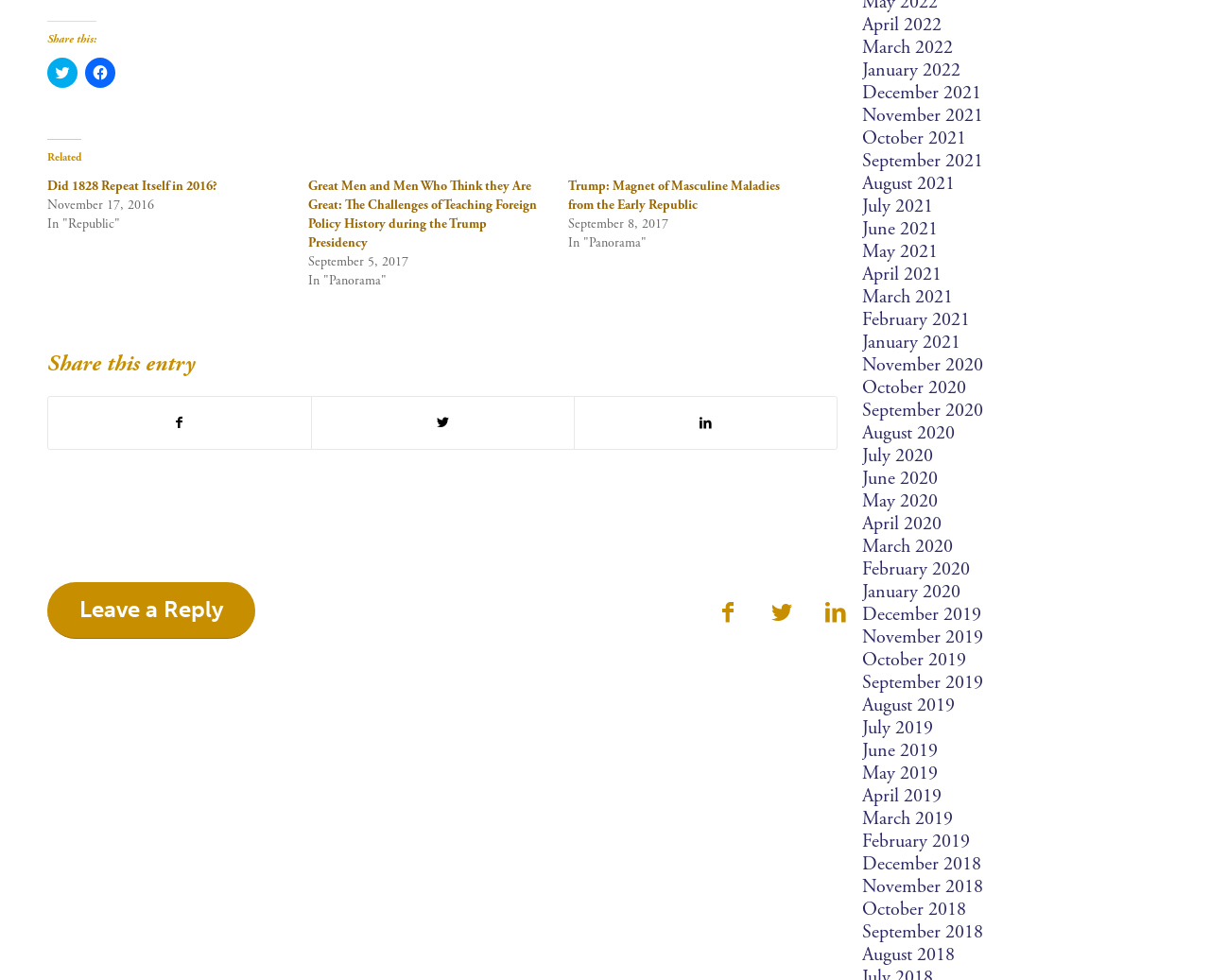What is the title of the first related article?
Observe the image and answer the question with a one-word or short phrase response.

Did 1828 Repeat Itself in 2016?